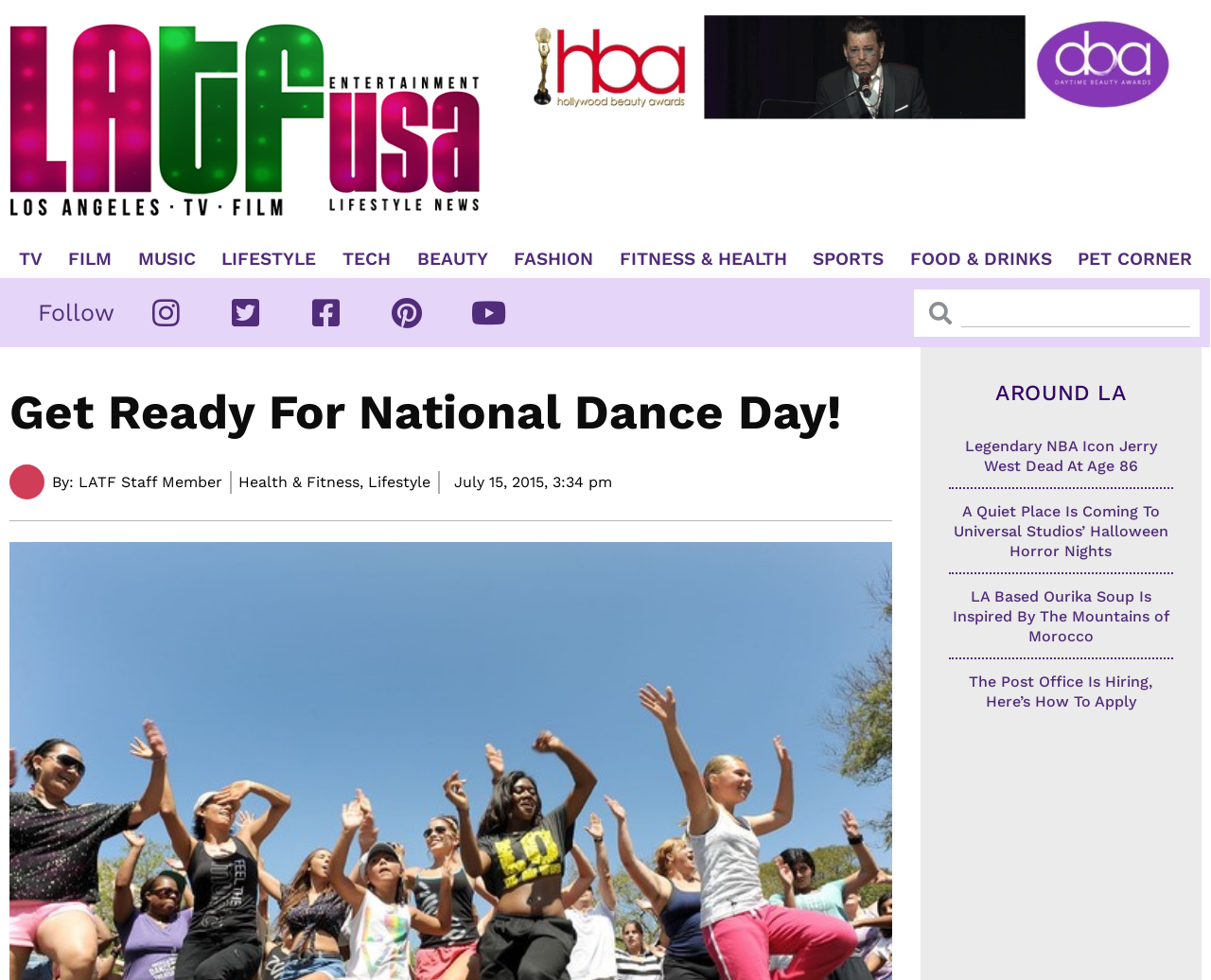Please determine the main heading text of this webpage.

Get Ready For National Dance Day!